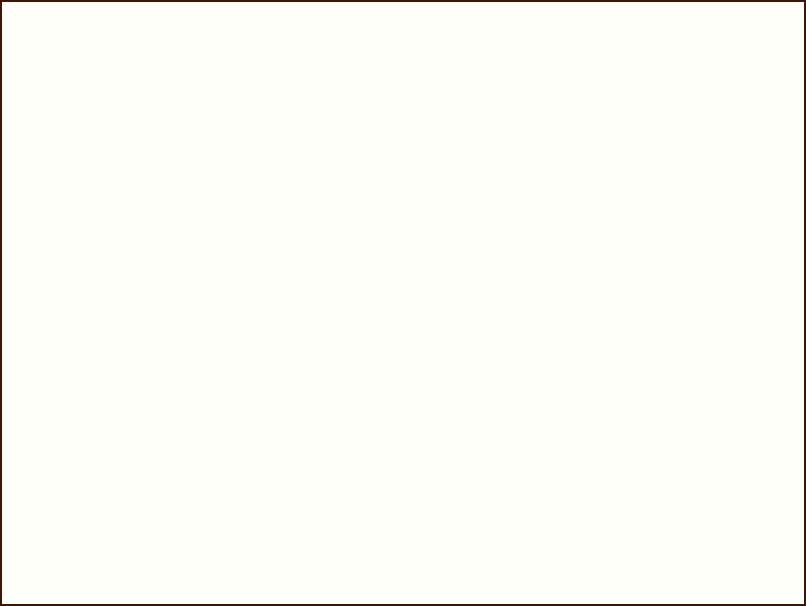What is the significance of Ru Shan Shi beach?
Answer the question with a detailed and thorough explanation.

According to the caption, Ru Shan Shi beach is not only a popular destination for locals and tourists but also reflects the area's rich history and significance in the region's cultural heritage, indicating its importance in preserving local traditions and customs.